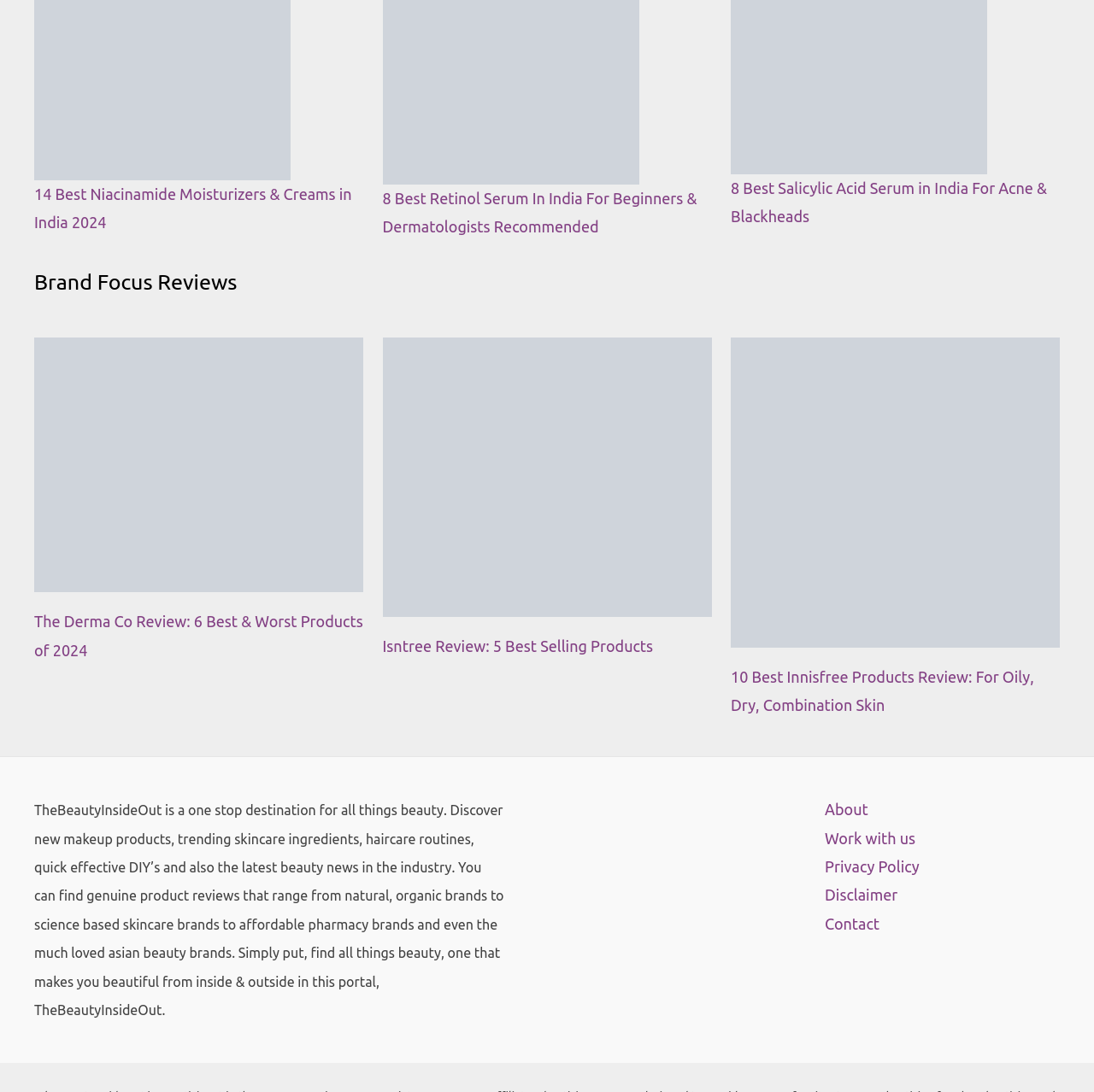Please mark the clickable region by giving the bounding box coordinates needed to complete this instruction: "View the review of The Derma Co products".

[0.031, 0.309, 0.332, 0.542]